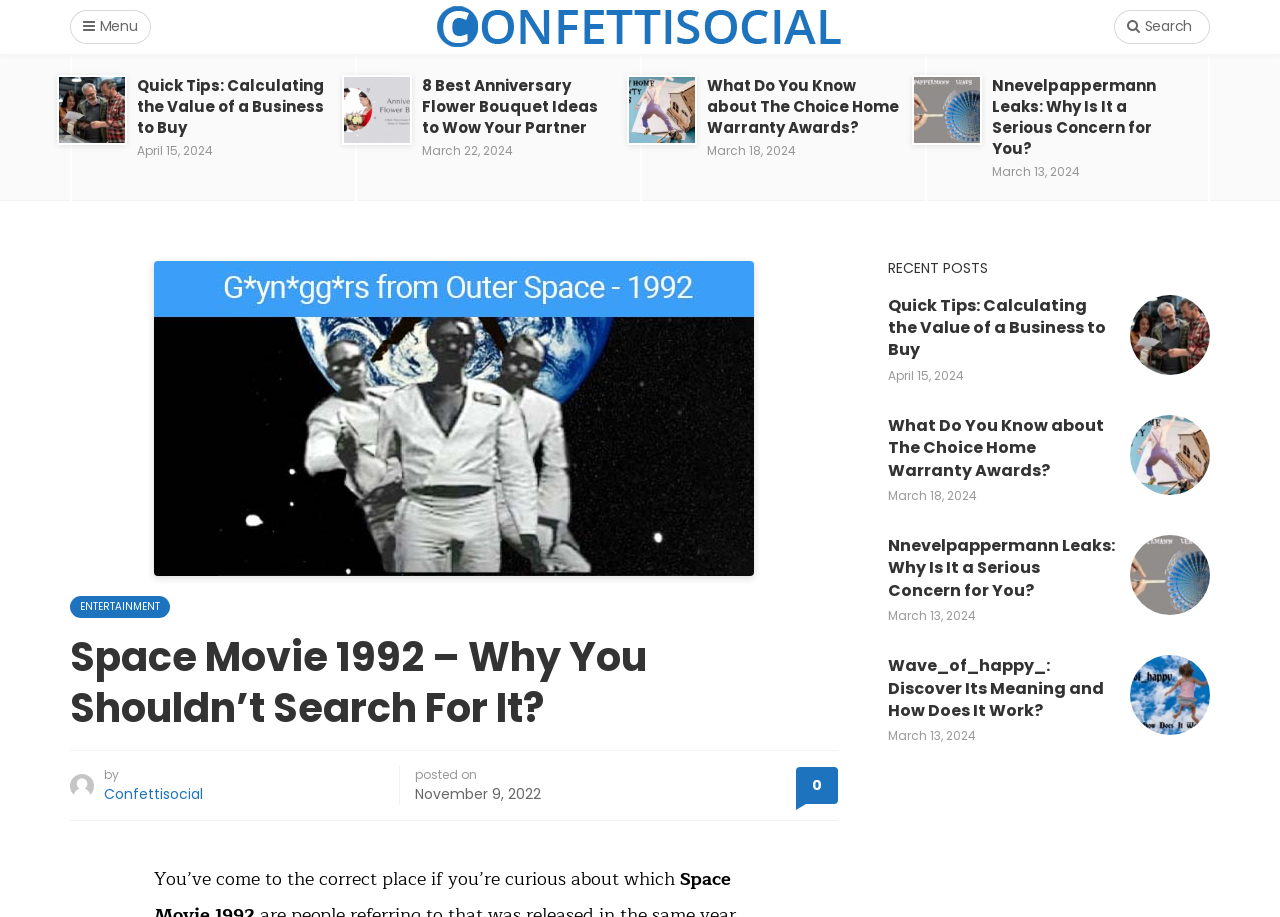Locate the primary heading on the webpage and return its text.

Space Movie 1992 – Why You Shouldn’t Search For It?